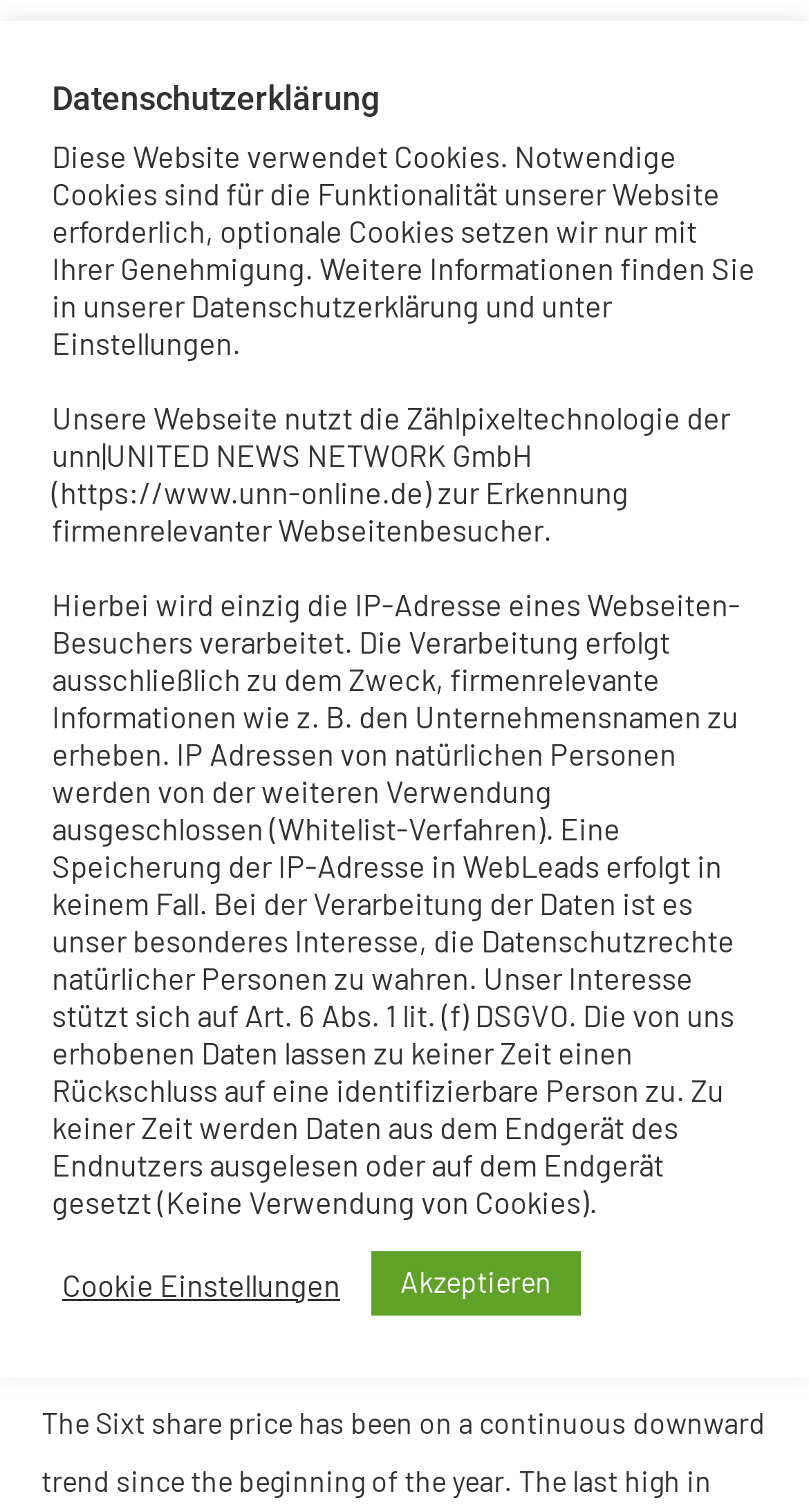Please identify the coordinates of the bounding box that should be clicked to fulfill this instruction: "Read the current news".

[0.051, 0.462, 0.938, 0.716]